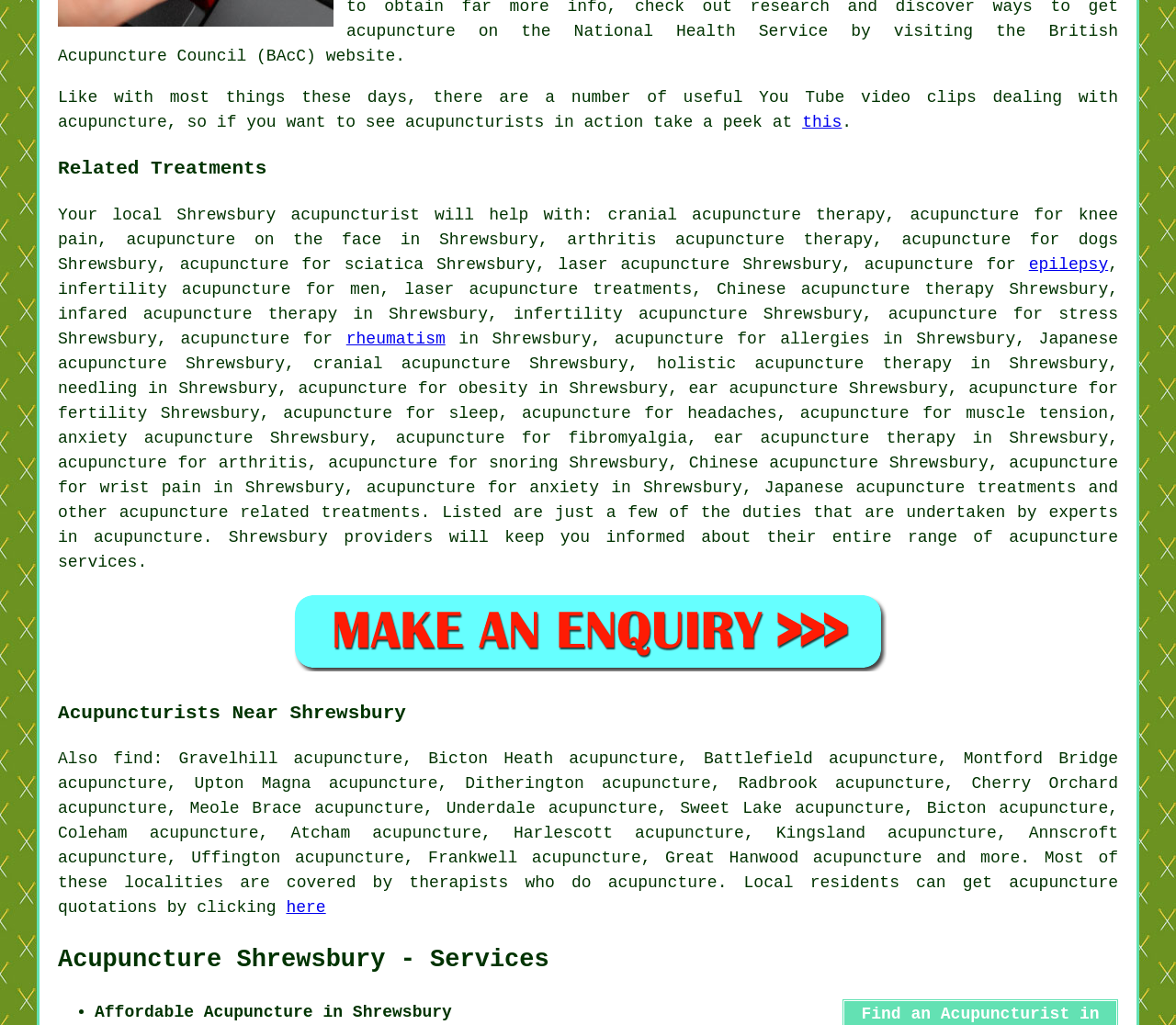Identify the bounding box for the element characterized by the following description: "Shrewsbury acupuncturist".

[0.15, 0.2, 0.357, 0.218]